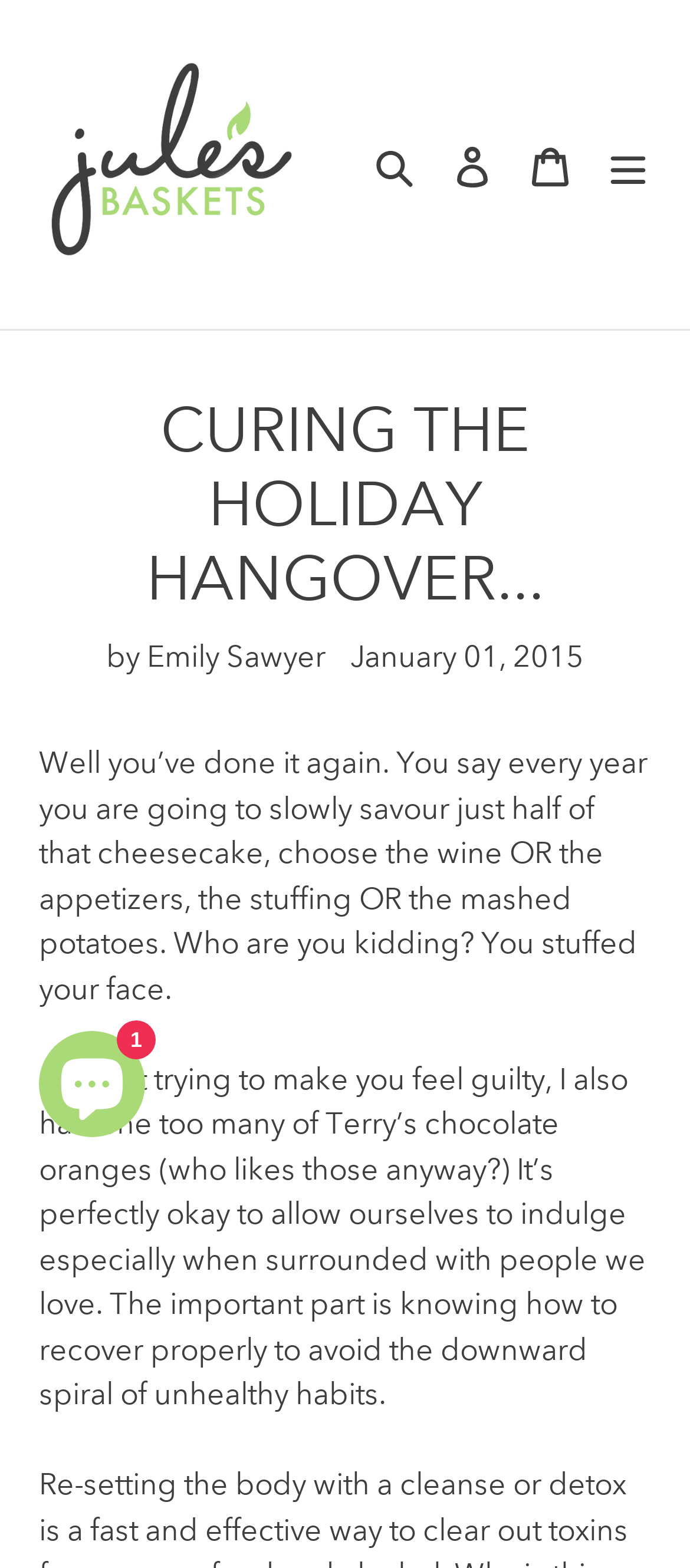With reference to the screenshot, provide a detailed response to the question below:
What is the name of the author of the article?

I found the answer by looking at the static text element that says 'by Emily Sawyer' which is located below the main heading 'CURING THE HOLIDAY HANGOVER...'.